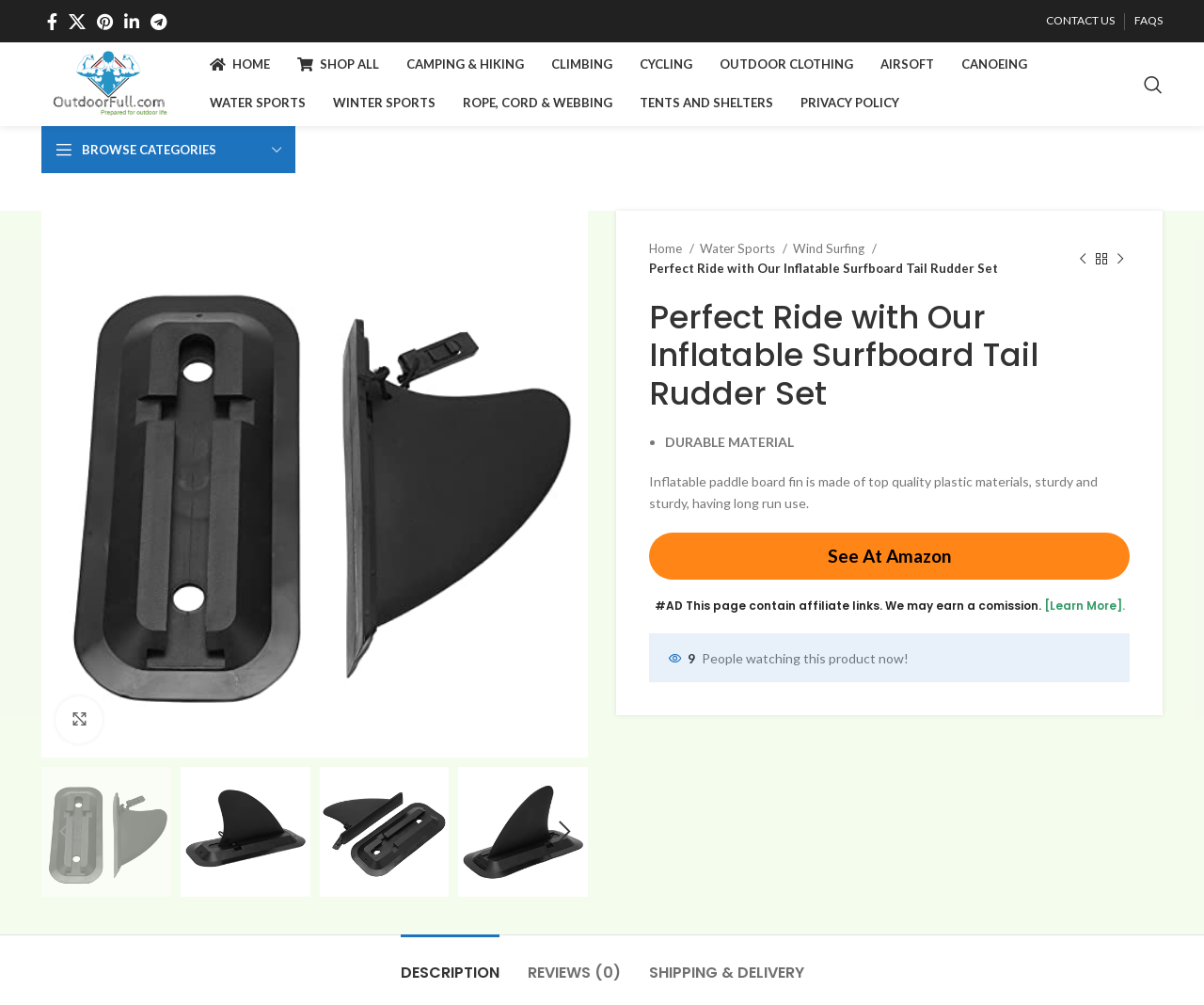Locate the bounding box coordinates of the element you need to click to accomplish the task described by this instruction: "Check product reviews".

[0.438, 0.93, 0.515, 0.987]